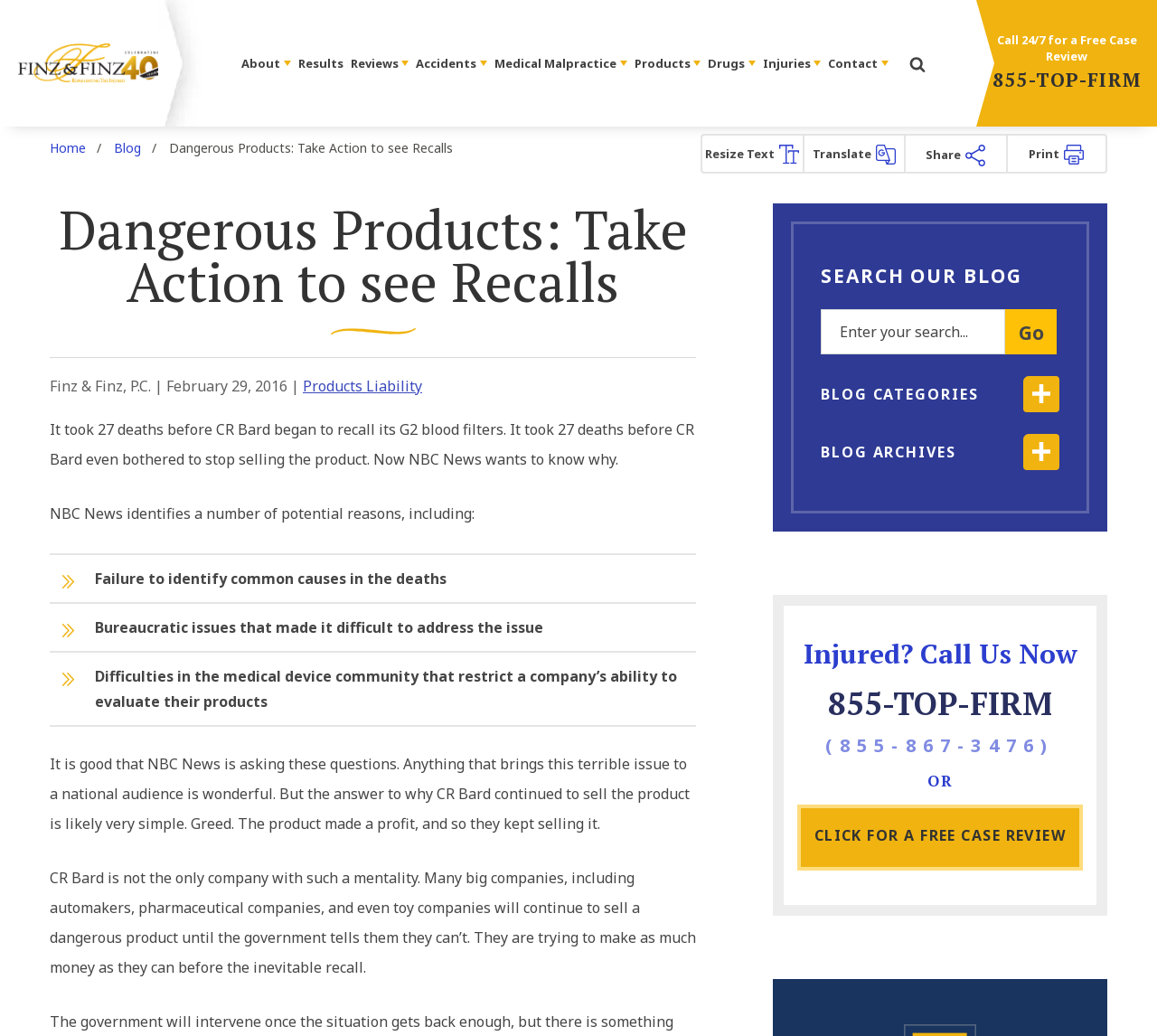Determine the coordinates of the bounding box that should be clicked to complete the instruction: "Click the 'About' link". The coordinates should be represented by four float numbers between 0 and 1: [left, top, right, bottom].

[0.205, 0.047, 0.254, 0.075]